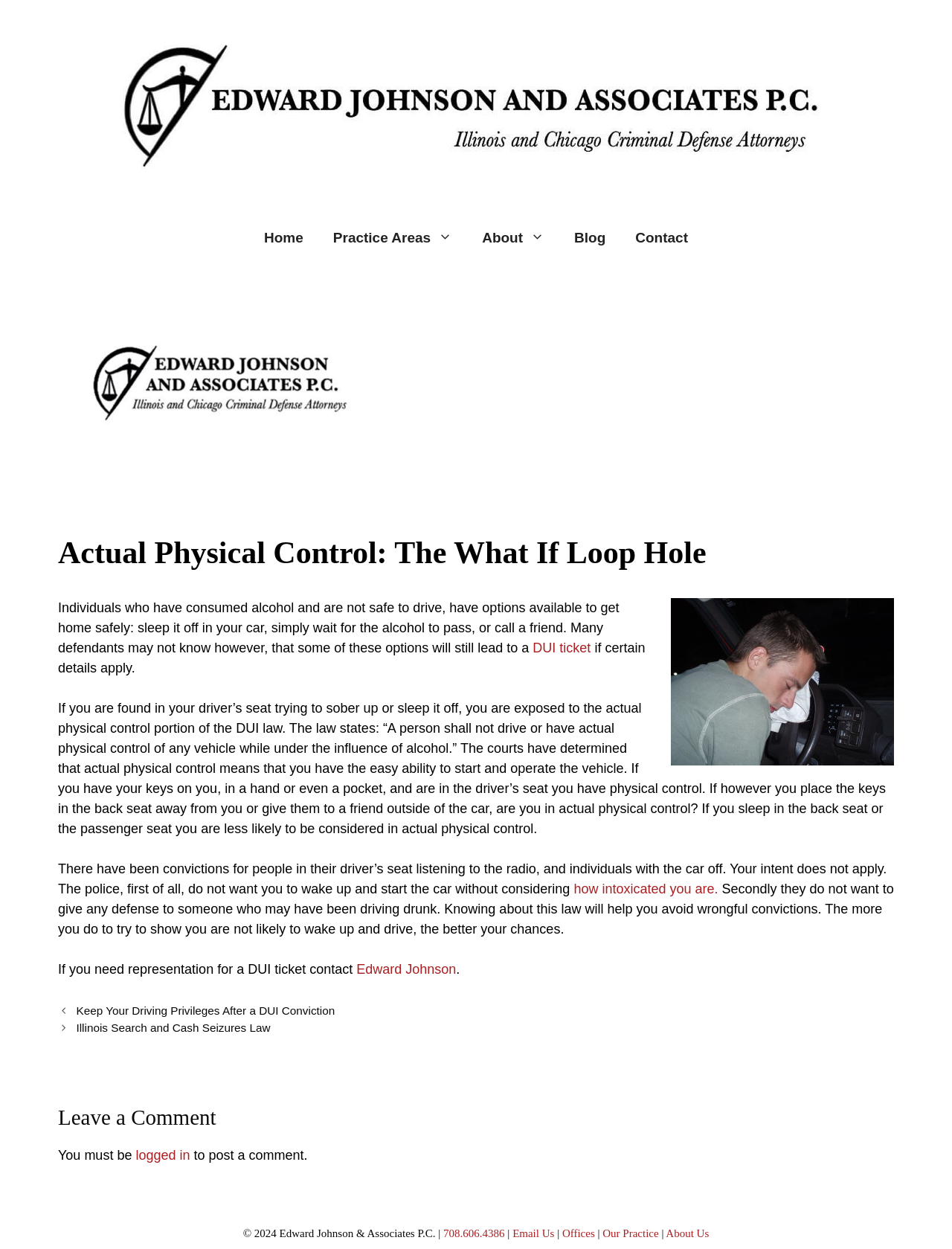Calculate the bounding box coordinates for the UI element based on the following description: "Offices". Ensure the coordinates are four float numbers between 0 and 1, i.e., [left, top, right, bottom].

[0.591, 0.983, 0.625, 0.992]